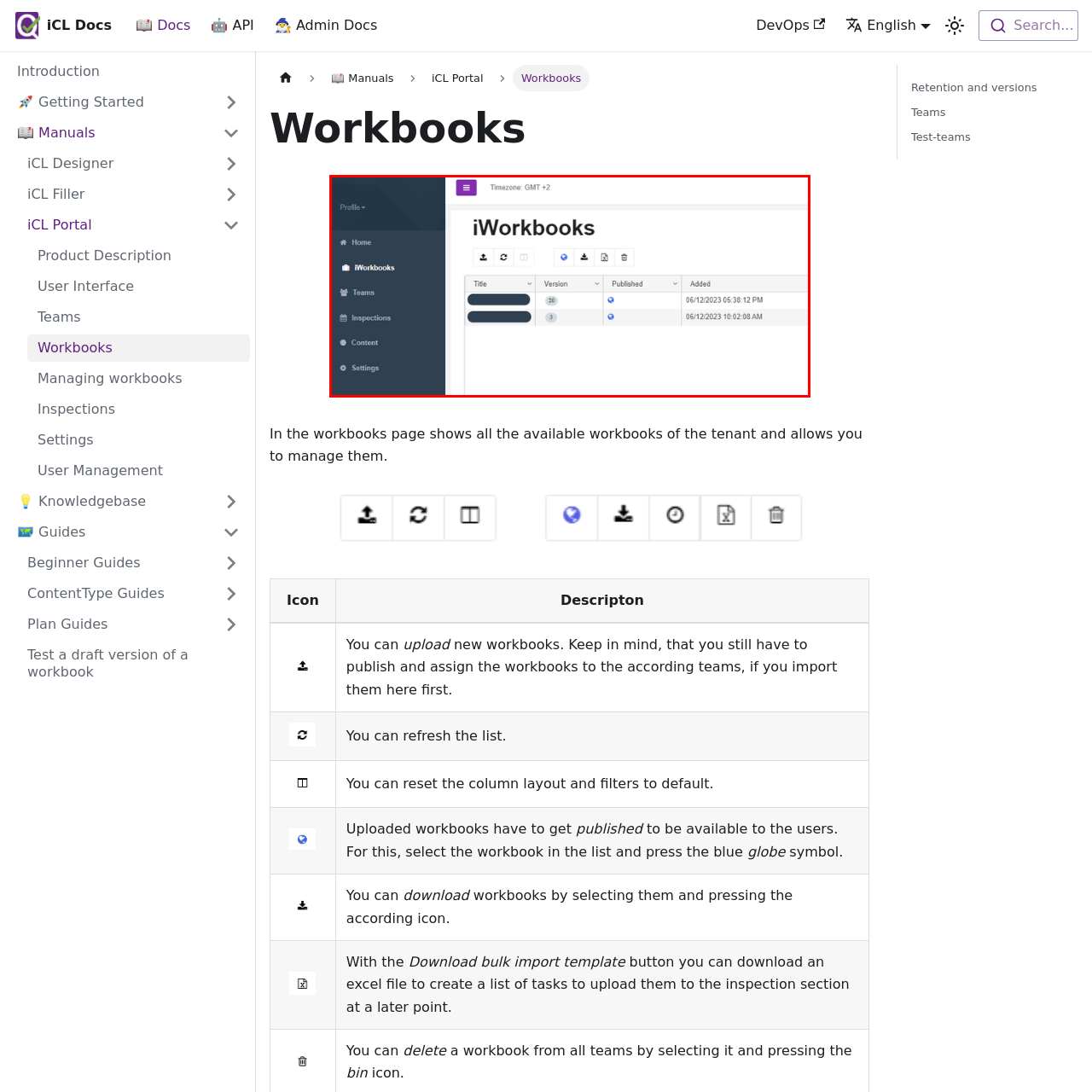Focus on the area marked by the red boundary, How many workbooks are listed in the table? Answer concisely with a single word or phrase.

Two